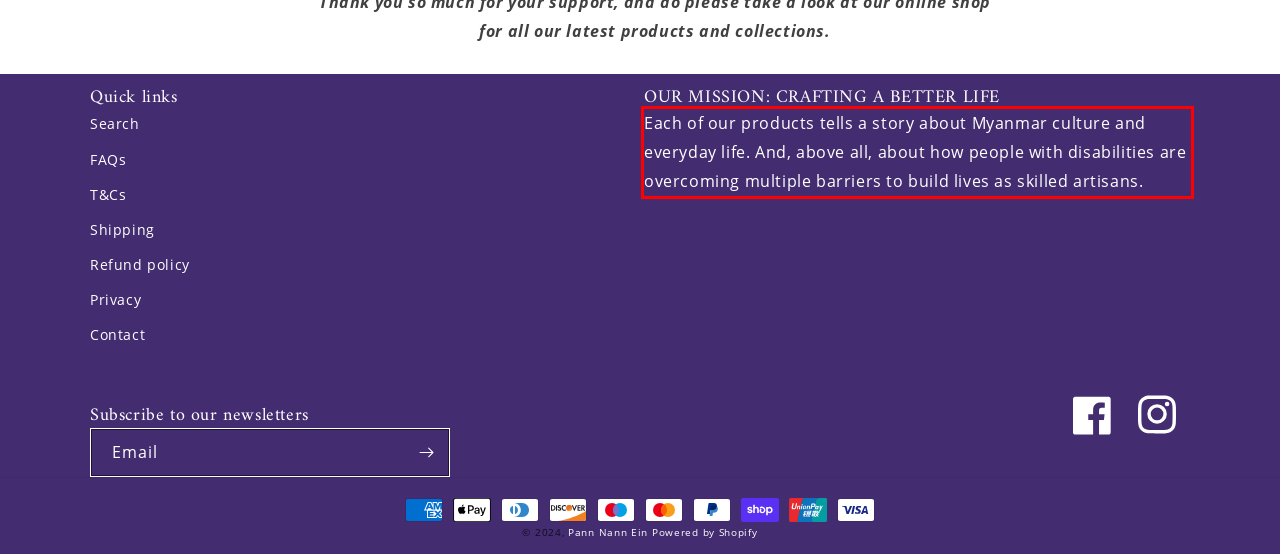Identify the text inside the red bounding box on the provided webpage screenshot by performing OCR.

Each of our products tells a story about Myanmar culture and everyday life. And, above all, about how people with disabilities are overcoming multiple barriers to build lives as skilled artisans.